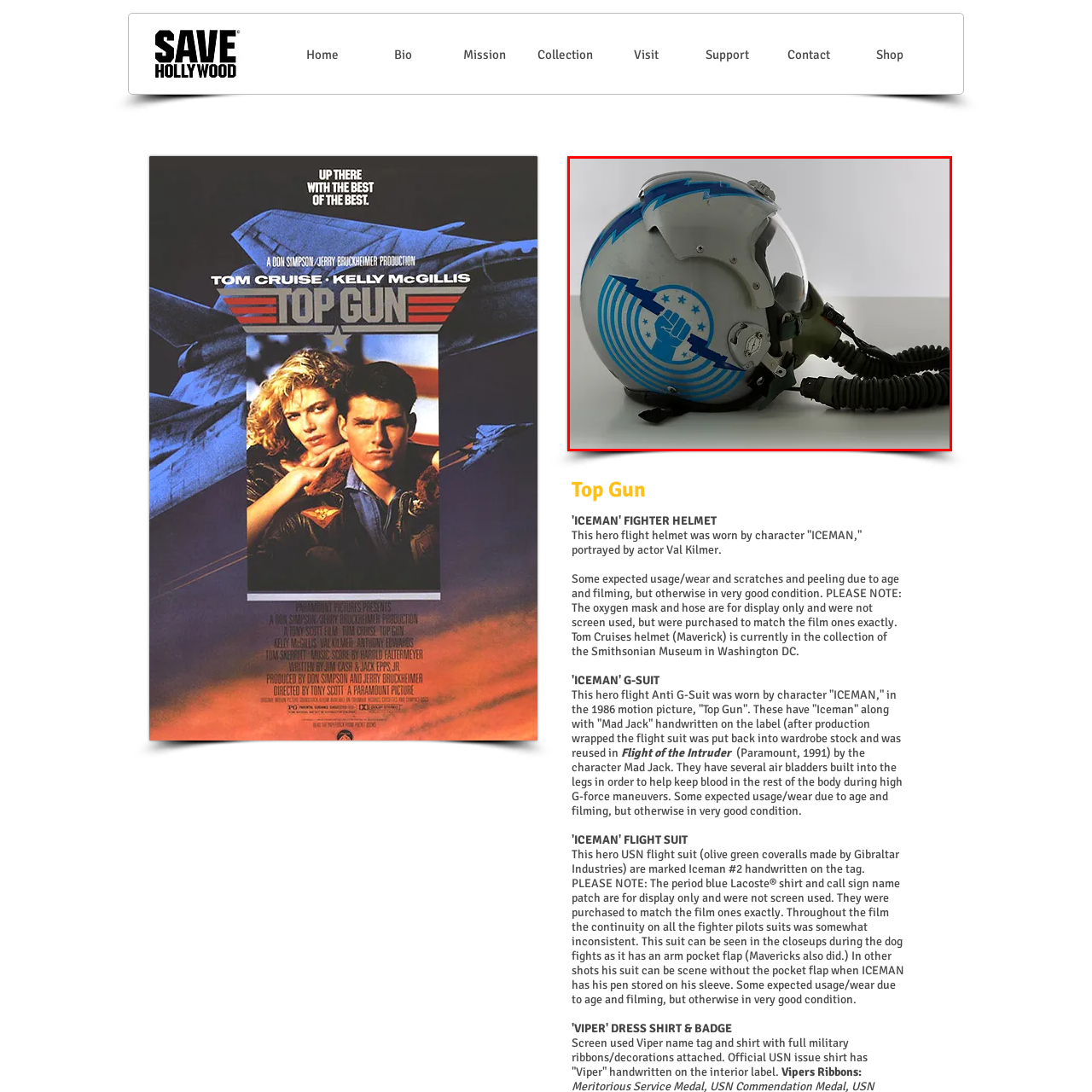Concentrate on the section within the teal border, What is the condition of the helmet? 
Provide a single word or phrase as your answer.

Very good